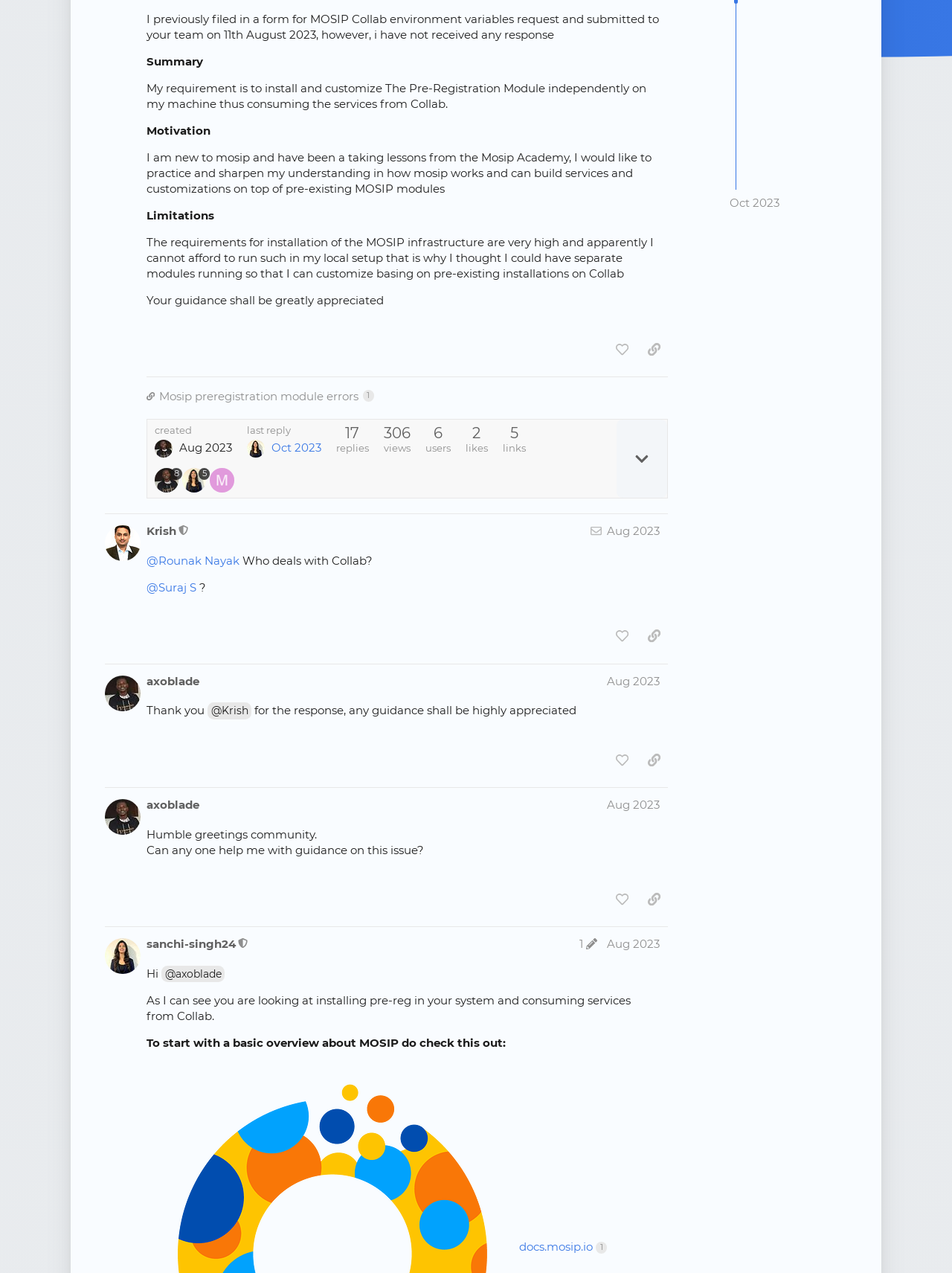Can you find the bounding box coordinates for the UI element given this description: "Inji - Web"? Provide the coordinates as four float numbers between 0 and 1: [left, top, right, bottom].

[0.136, 0.107, 0.192, 0.118]